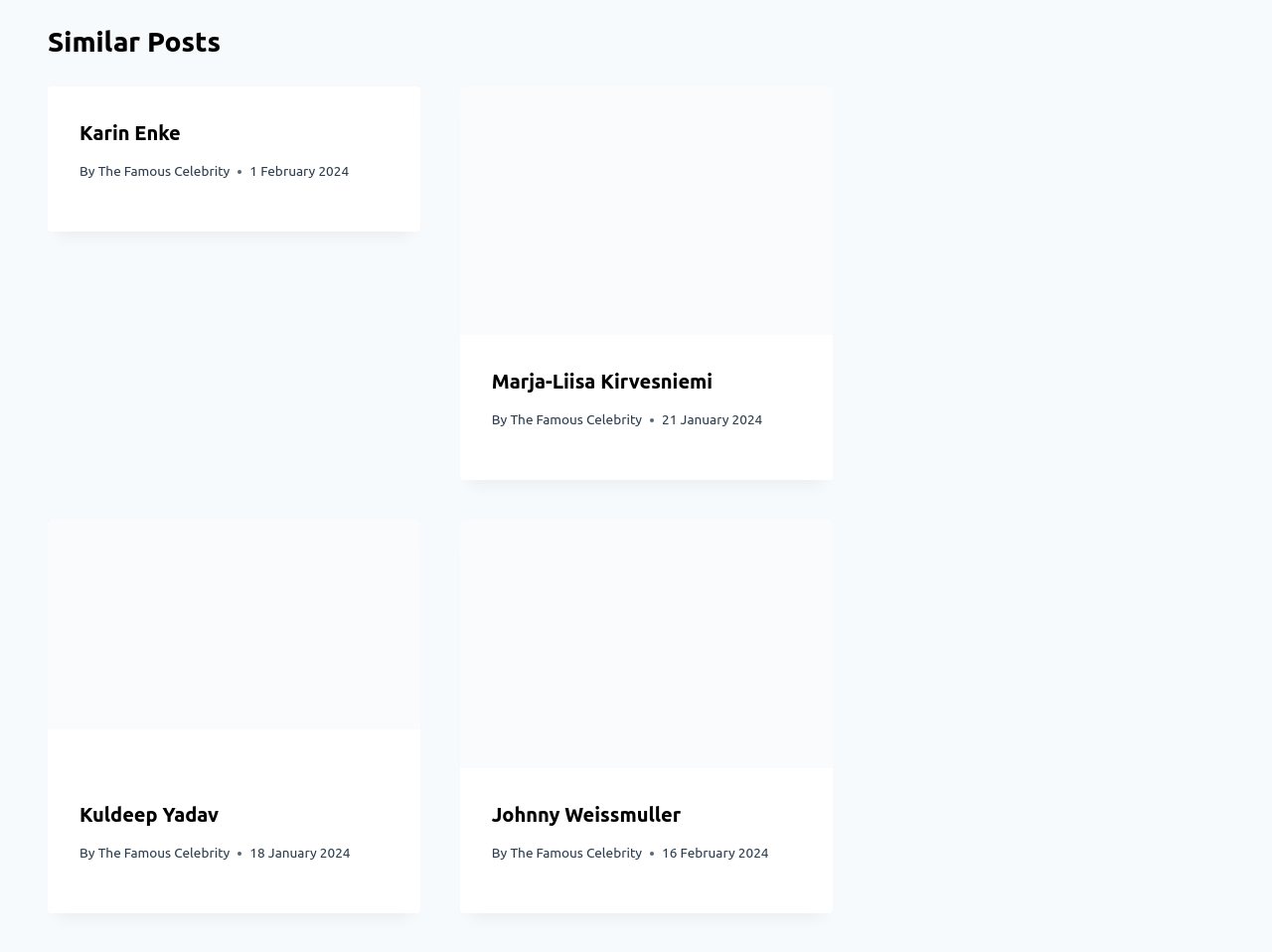Bounding box coordinates must be specified in the format (top-left x, top-left y, bottom-right x, bottom-right y). All values should be floating point numbers between 0 and 1. What are the bounding box coordinates of the UI element described as: parent_node: Marja-Liisa Kirvesniemi

[0.362, 0.091, 0.654, 0.351]